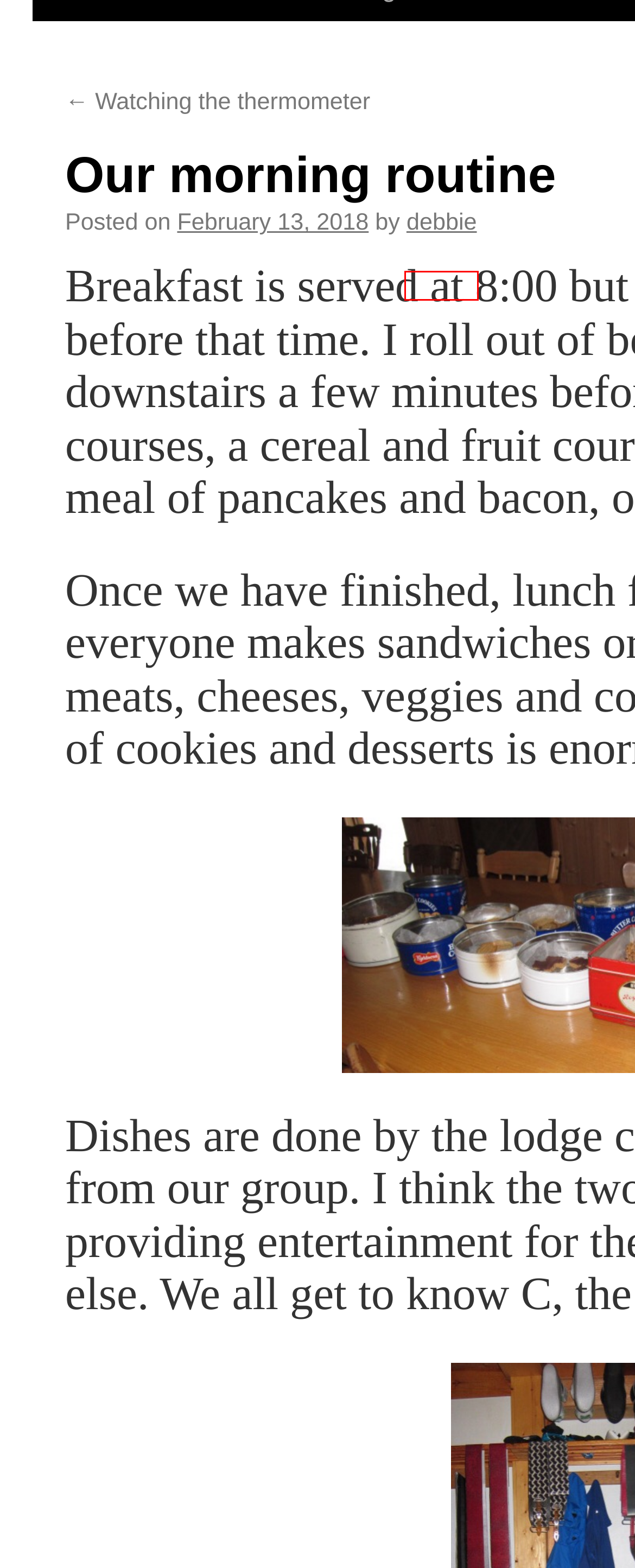A screenshot of a webpage is provided, featuring a red bounding box around a specific UI element. Identify the webpage description that most accurately reflects the new webpage after interacting with the selected element. Here are the candidates:
A. debbie, Author at havecarryonwilltravelhavecarryonwilltravel
B. Bangkok Archives - havecarryonwilltravelhavecarryonwilltravel
C. Western Canada Archives - havecarryonwilltravelhavecarryonwilltravel
D. Tour of Alberta Archives - havecarryonwilltravelhavecarryonwilltravel
E. Watching the thermometer - havecarryonwilltravelhavecarryonwilltravel
F. Uncategorized Archives - havecarryonwilltravelhavecarryonwilltravel
G. May 4, 2024 - havecarryonwilltravelhavecarryonwilltravel
H. Japan Archives - havecarryonwilltravelhavecarryonwilltravel

A